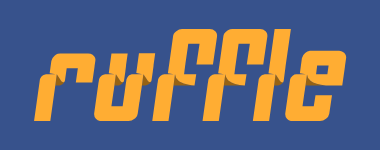Provide a brief response in the form of a single word or phrase:
What is the likely theme of the platform?

Games or interactive content